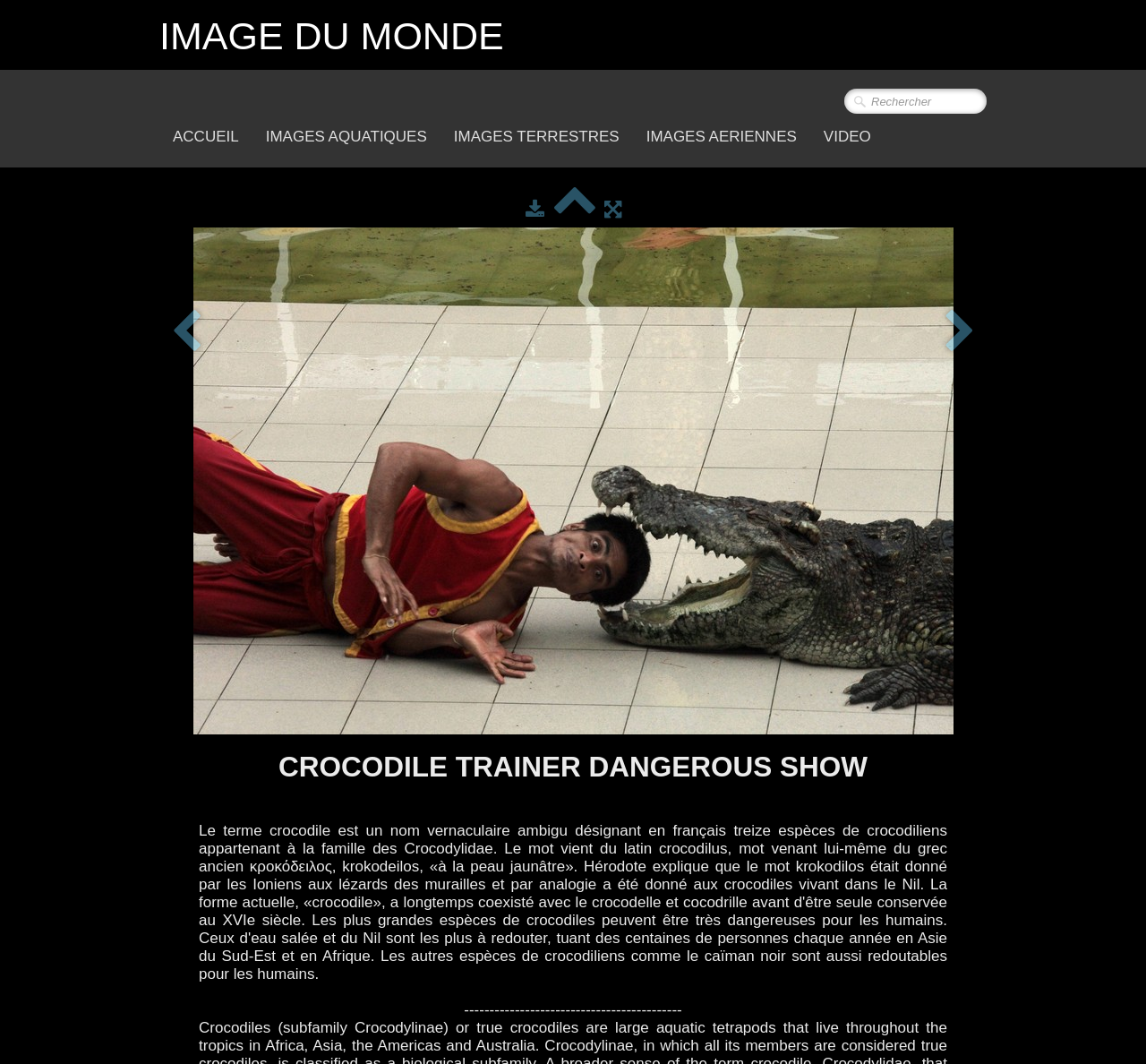Explain the webpage in detail.

The webpage appears to be about crocodiles, with a focus on a dangerous show involving a trainer. At the top left, there is a logo with the text "IMAGE DU MONDE" next to it. Below the logo, there is a search box labeled "Rechercher" where users can input keywords. 

To the right of the search box, there are five navigation links: "ACCUEIL", "IMAGES AQUATIQUES", "IMAGES TERRESTRES", "IMAGES AERIENNES", and "VIDEO". These links are aligned horizontally and take up about half of the screen width.

Below the navigation links, there are three social media icons, represented by Unicode characters, positioned horizontally. Above these icons, there are two more icons, one on the left and one on the right, also represented by Unicode characters.

The main content of the page features a large image that takes up most of the screen, depicting a dramatic scene of a crocodile biting a trainer's head at a Thailand zoo. Above the image, there is a heading that reads "CROCODILE TRAINER DANGEROUS SHOW". 

At the very bottom of the page, there is a horizontal line of dashes, separating the main content from the rest of the page.